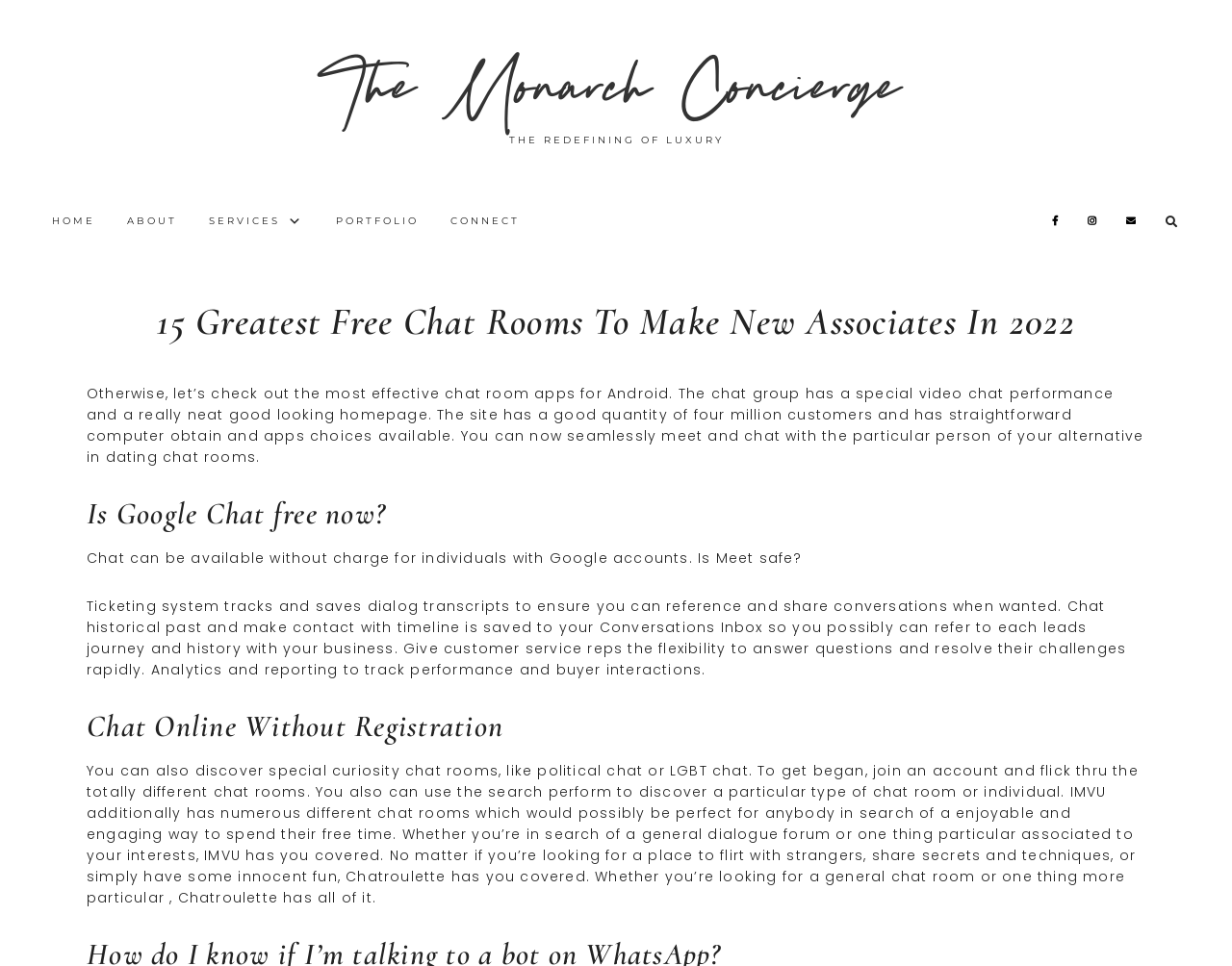Find and provide the bounding box coordinates for the UI element described here: "Portfolio". The coordinates should be given as four float numbers between 0 and 1: [left, top, right, bottom].

[0.262, 0.201, 0.351, 0.256]